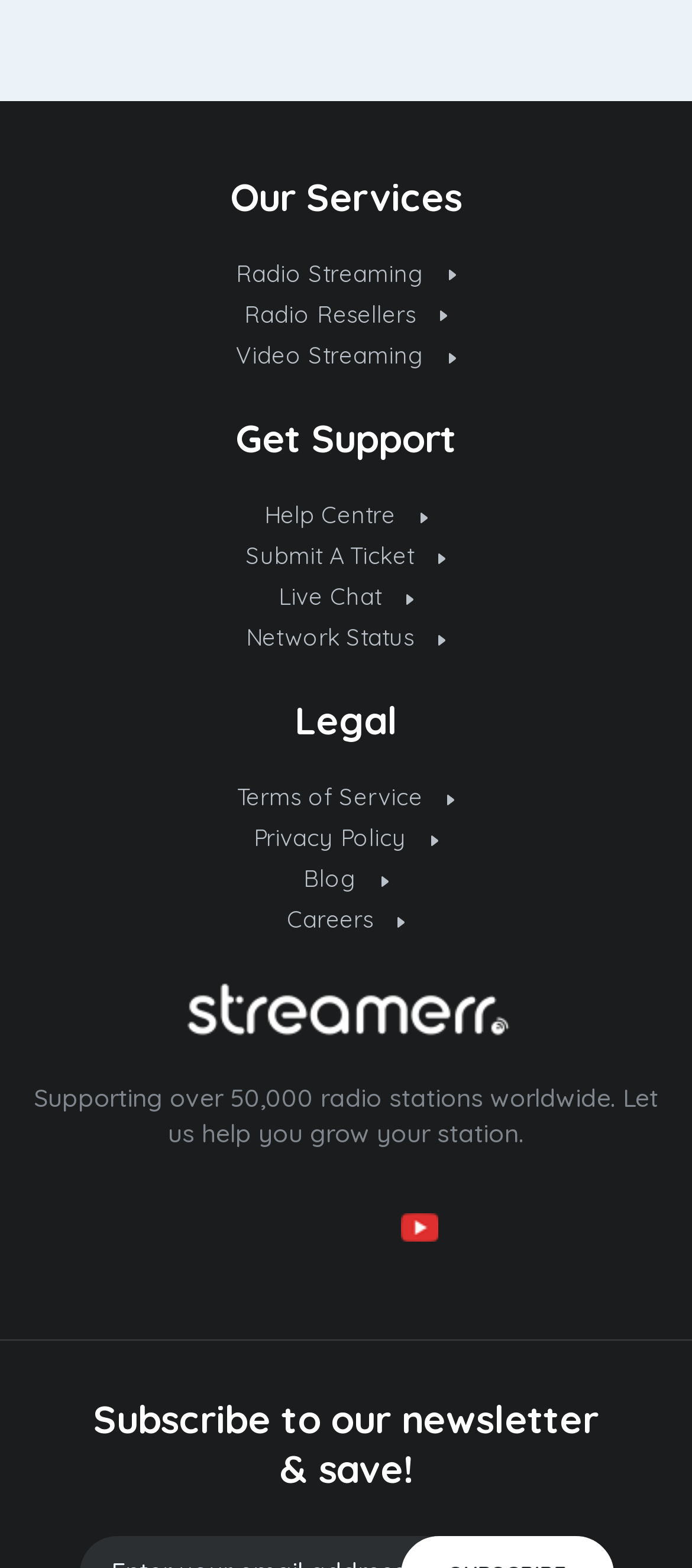By analyzing the image, answer the following question with a detailed response: What social media platform is linked?

The website has a link to a social media platform, which can be found at the bottom of the page. The link is to YouTube, as indicated by the image and text 'youtube'.